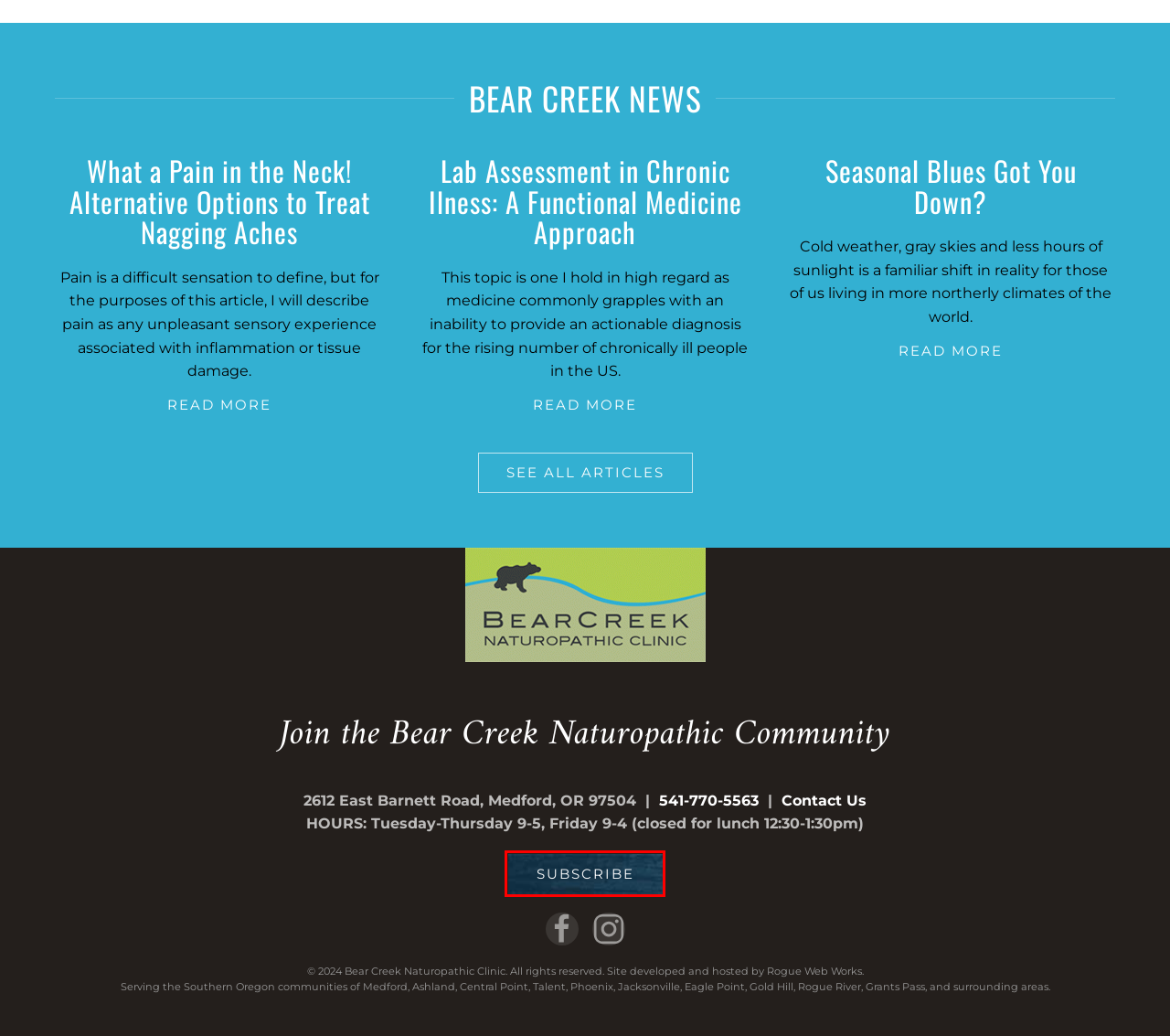Observe the provided screenshot of a webpage with a red bounding box around a specific UI element. Choose the webpage description that best fits the new webpage after you click on the highlighted element. These are your options:
A. What a Pain in the Neck! Alternative Options to Treat Nagging Aches - Bear Creek Naturopathic Clinic
B. Gas, Bloating and Tummy Aches, Oh My! - Bear Creek Naturopathic Clinic
C. Contact - Bear Creek Naturopathic Clinic
D. Conditions - Bear Creek Naturopathic Clinic
E. PHR Login
F. Home - Rogue Web Works
G. Patients - Bear Creek Naturopathic Clinic
H. Newsletter signup - Bear Creek Naturopathic Clinic

H